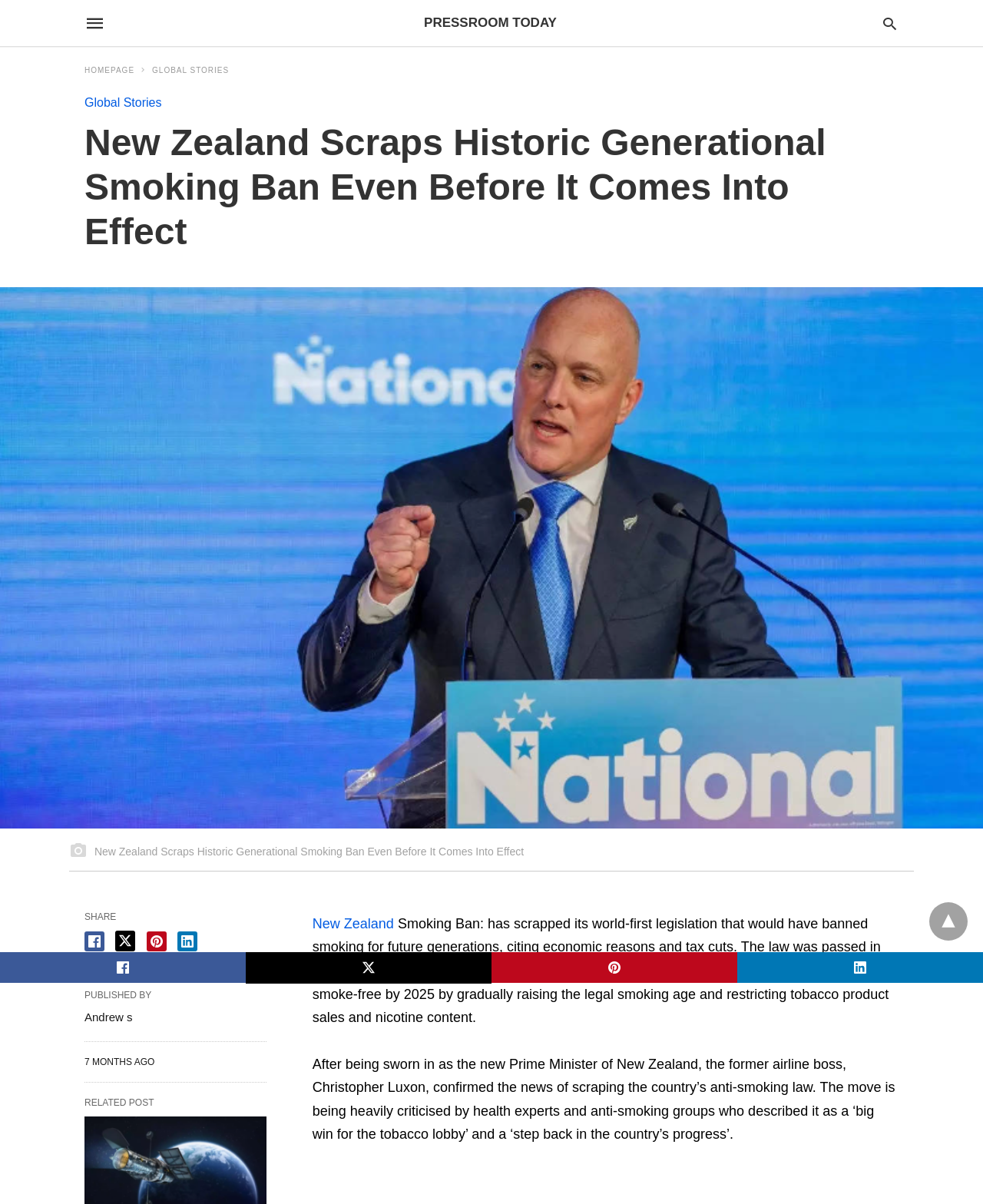Locate the bounding box coordinates of the element's region that should be clicked to carry out the following instruction: "View related post". The coordinates need to be four float numbers between 0 and 1, i.e., [left, top, right, bottom].

[0.086, 0.912, 0.271, 0.92]